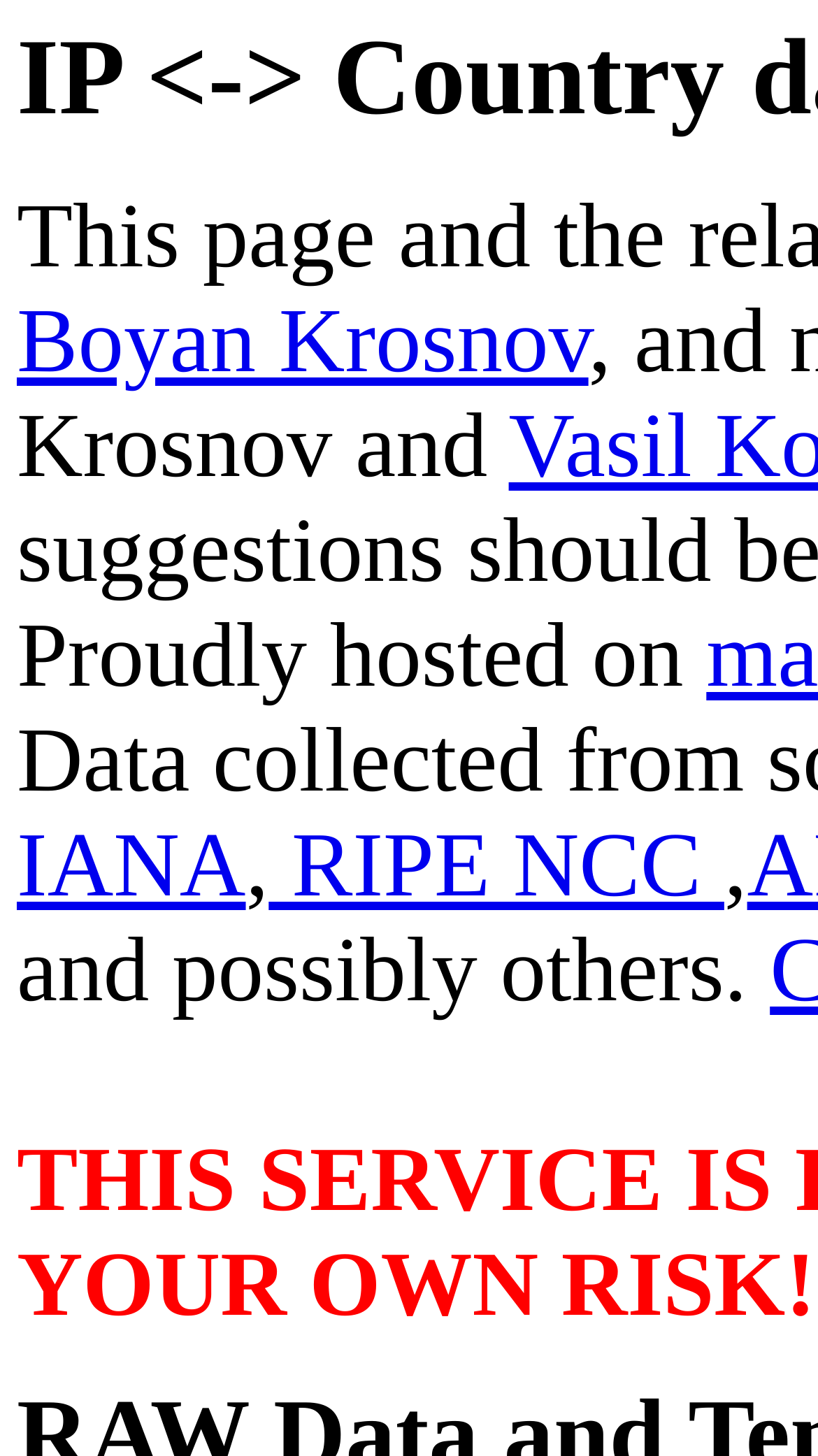Given the element description aria-label="Open navigation menu", predict the bounding box coordinates for the UI element in the webpage screenshot. The format should be (top-left x, top-left y, bottom-right x, bottom-right y), and the values should be between 0 and 1.

None